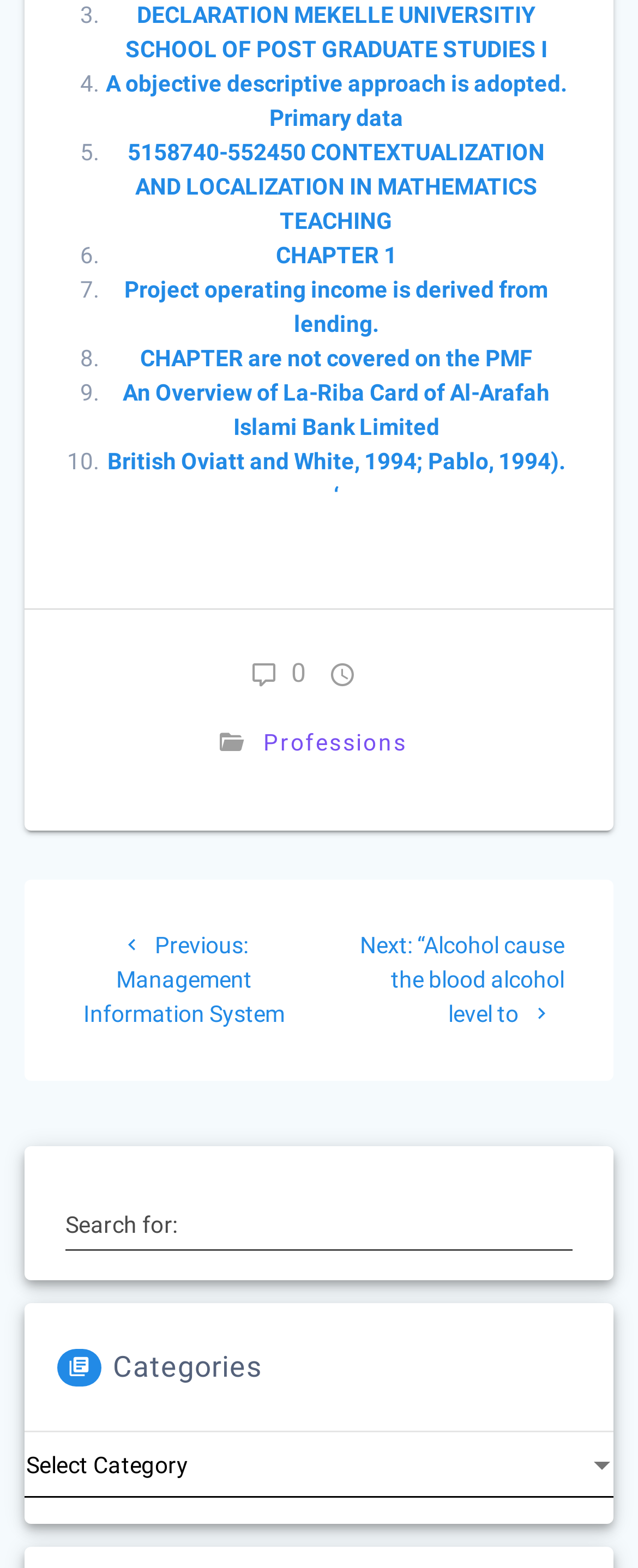Find the bounding box coordinates for the HTML element described in this sentence: "parent_node: Search for: name="s"". Provide the coordinates as four float numbers between 0 and 1, in the format [left, top, right, bottom].

[0.103, 0.772, 0.897, 0.798]